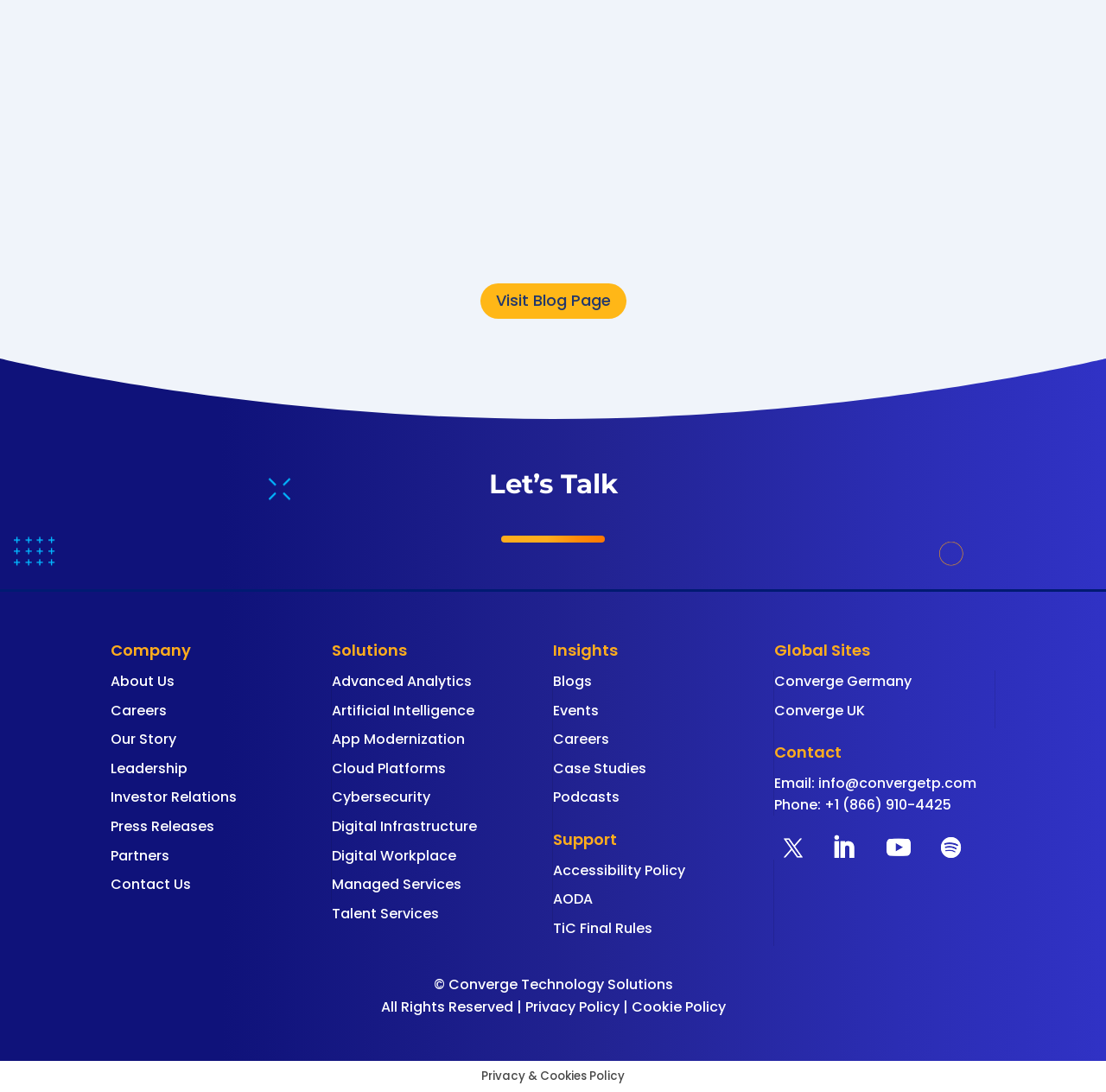Based on the image, give a detailed response to the question: Who is the author of the executive briefing?

The author of the executive briefing is mentioned next to the title, and it is 'Daniel Gregory', which is a link element.